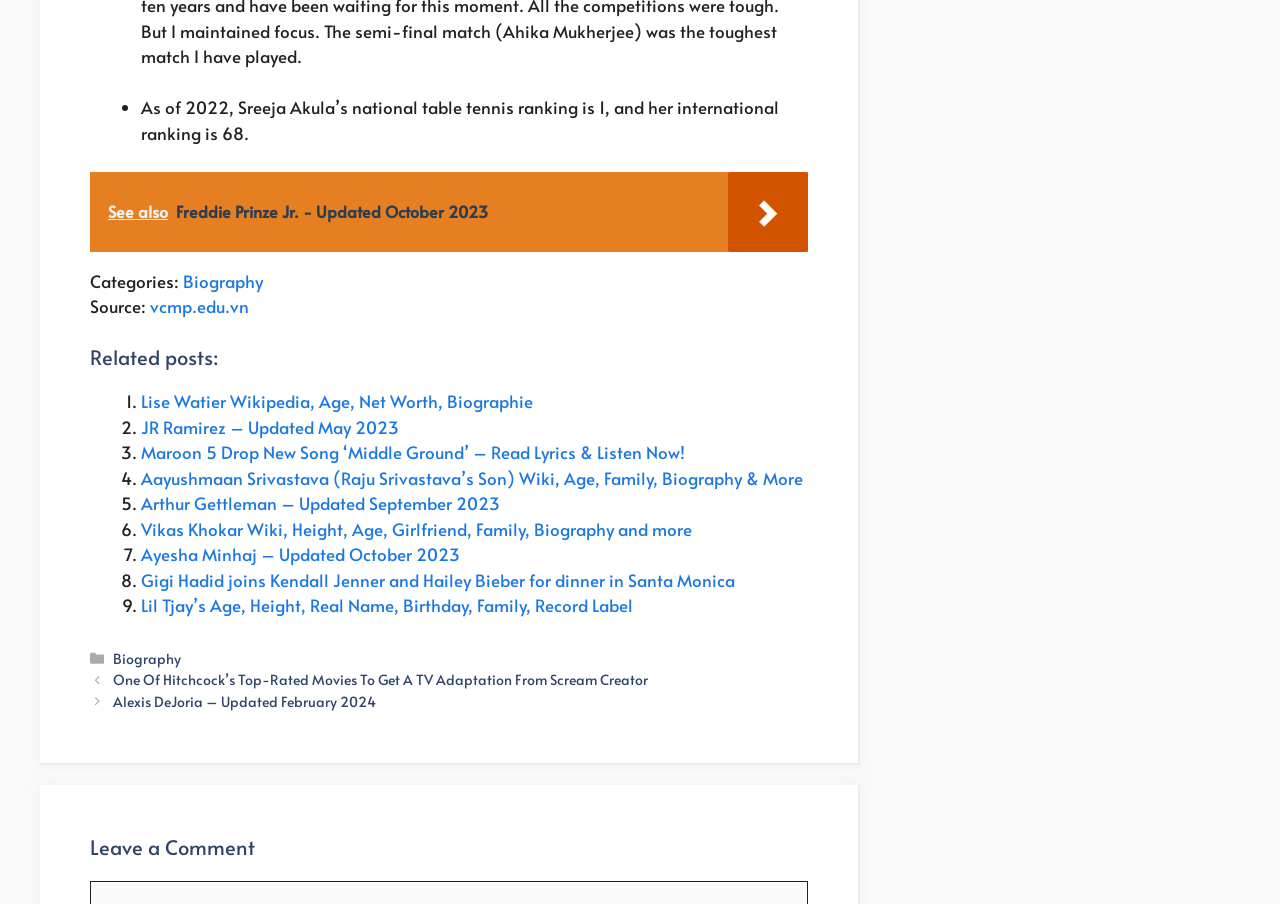Look at the image and write a detailed answer to the question: 
How many navigation links are listed under 'Posts'?

The answer can be found by counting the number of link elements under the navigation element with the text 'Posts', which are 'One Of Hitchcock’s Top-Rated Movies To Get A TV Adaptation From Scream Creator' and 'Alexis DeJoria – Updated February 2024'.